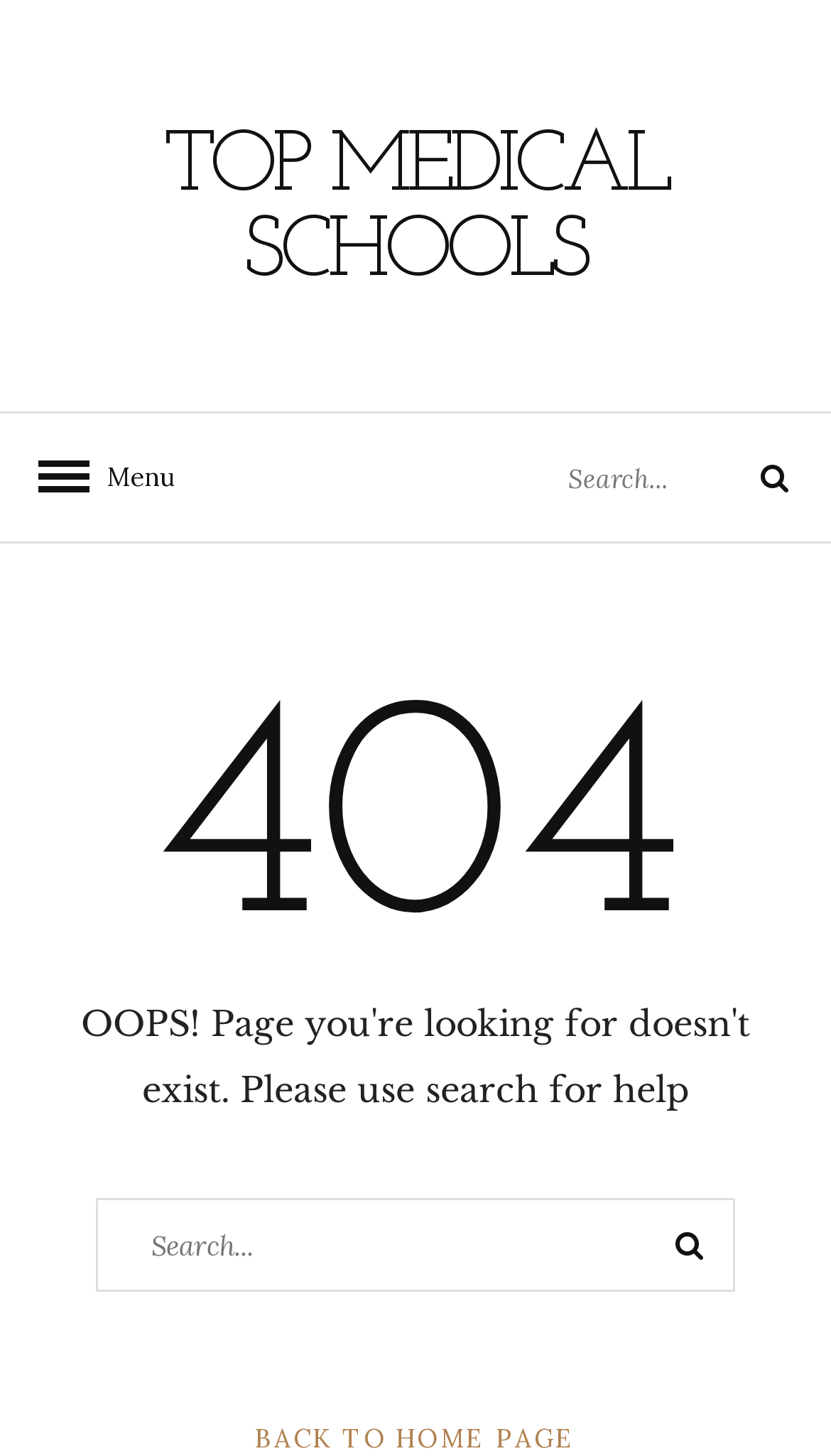Identify the bounding box coordinates for the UI element described as: "Search". The coordinates should be provided as four floats between 0 and 1: [left, top, right, bottom].

[0.833, 0.284, 0.949, 0.372]